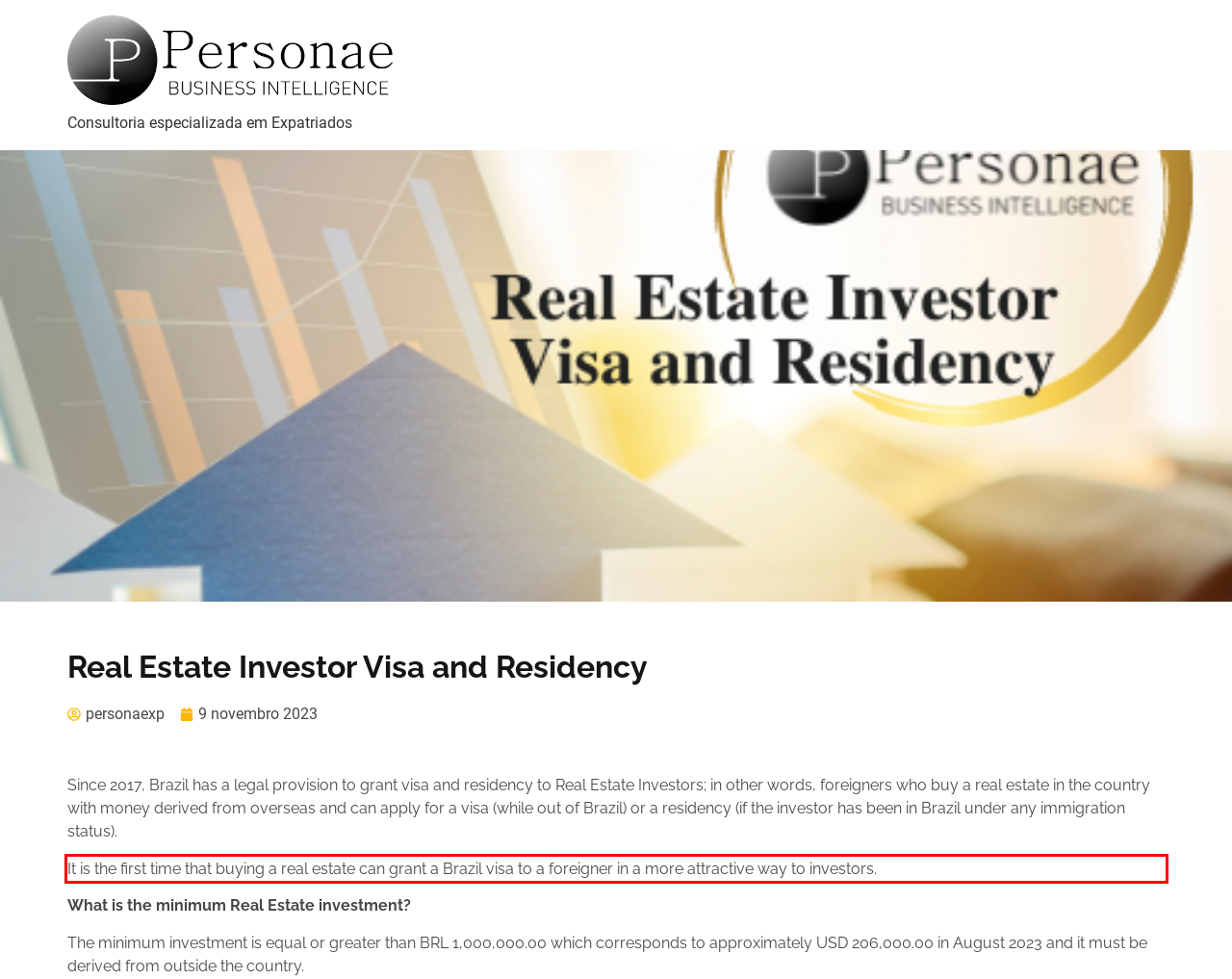Identify the text inside the red bounding box on the provided webpage screenshot by performing OCR.

It is the first time that buying a real estate can grant a Brazil visa to a foreigner in a more attractive way to investors.